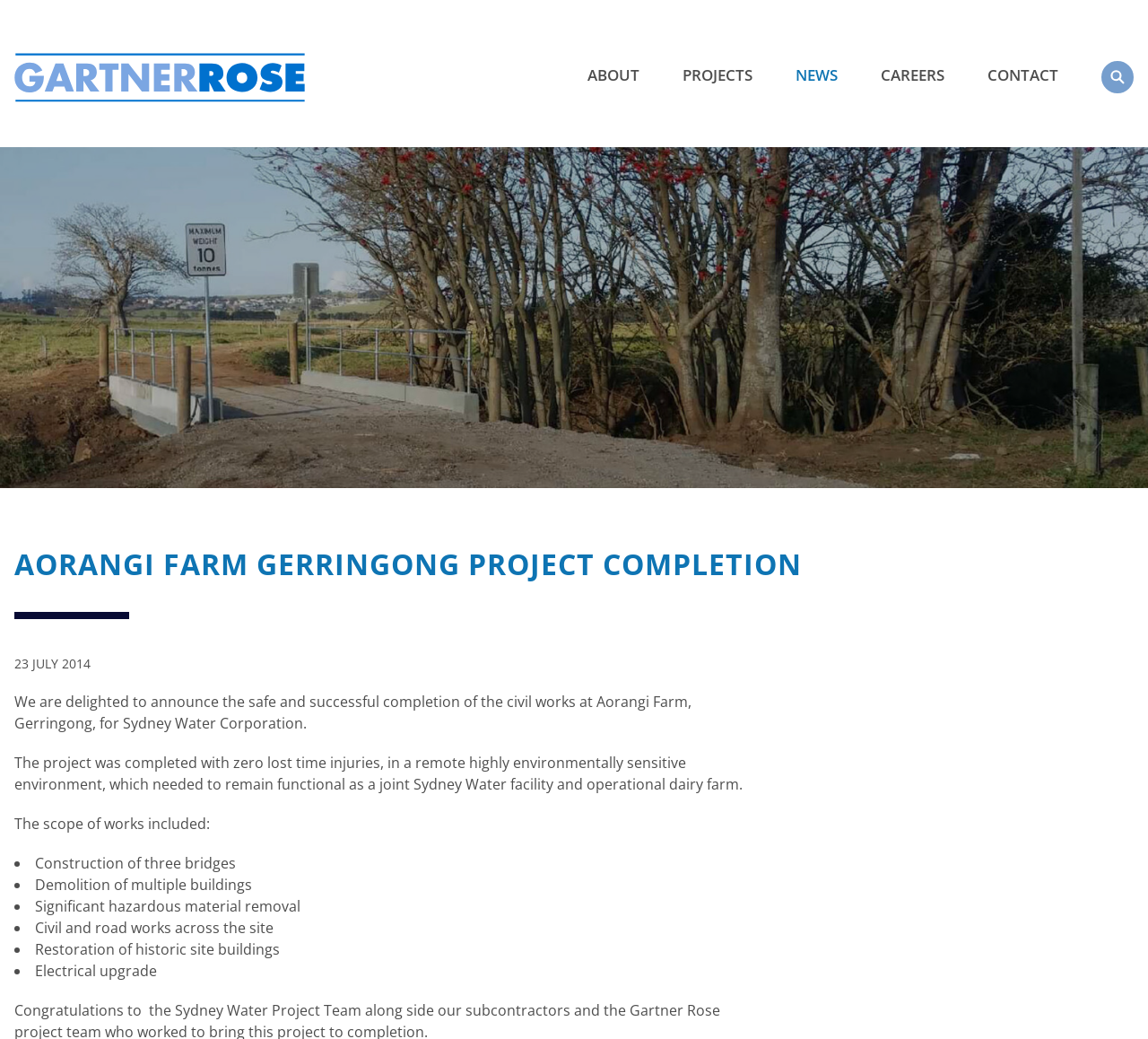What is the project name?
Kindly answer the question with as much detail as you can.

The project name is mentioned in the heading 'AORANGI FARM GERRINGONG PROJECT COMPLETION' which is located at the top of the webpage.